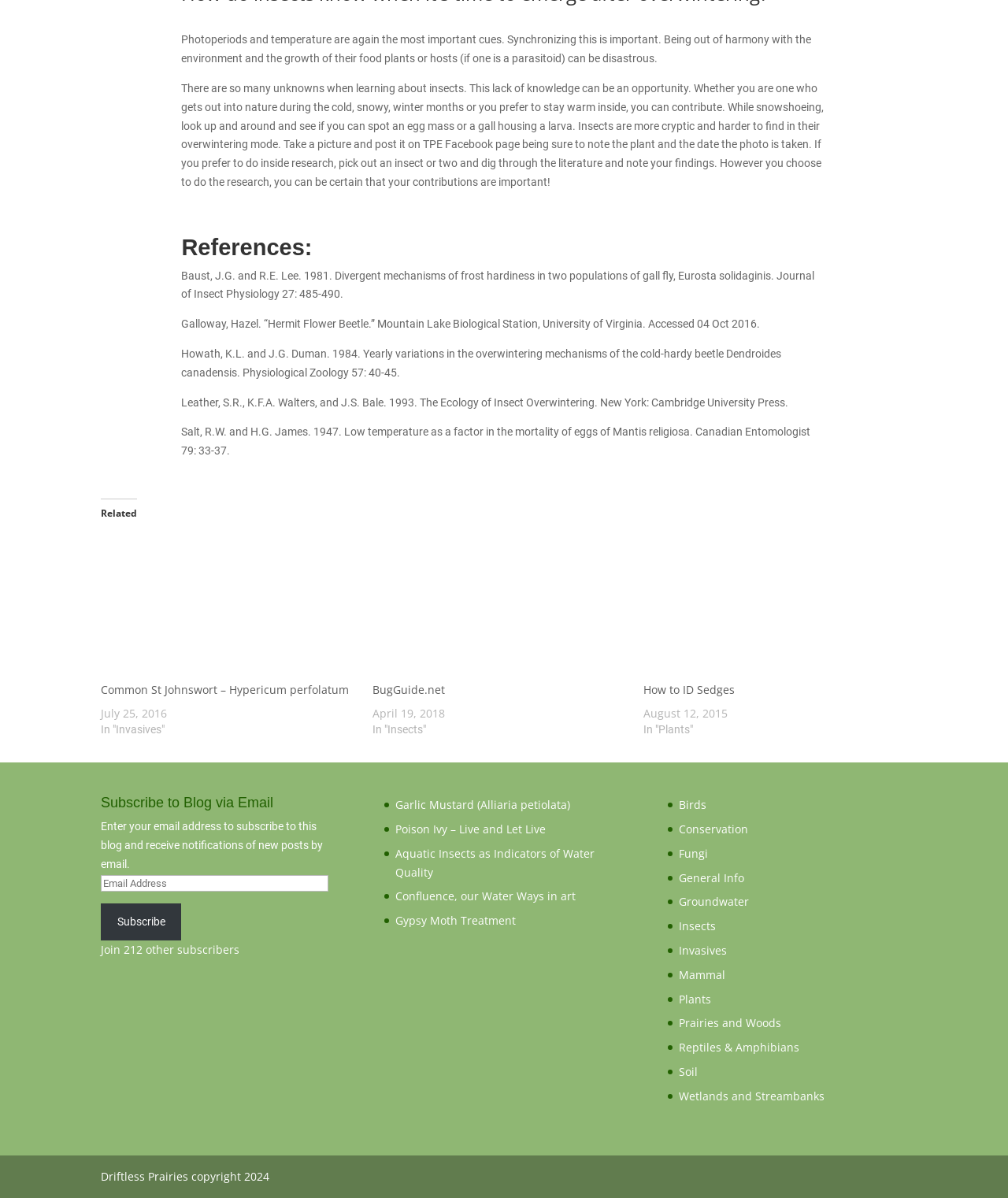Respond to the following question with a brief word or phrase:
What is the importance of synchronizing with the environment?

It is important for insects